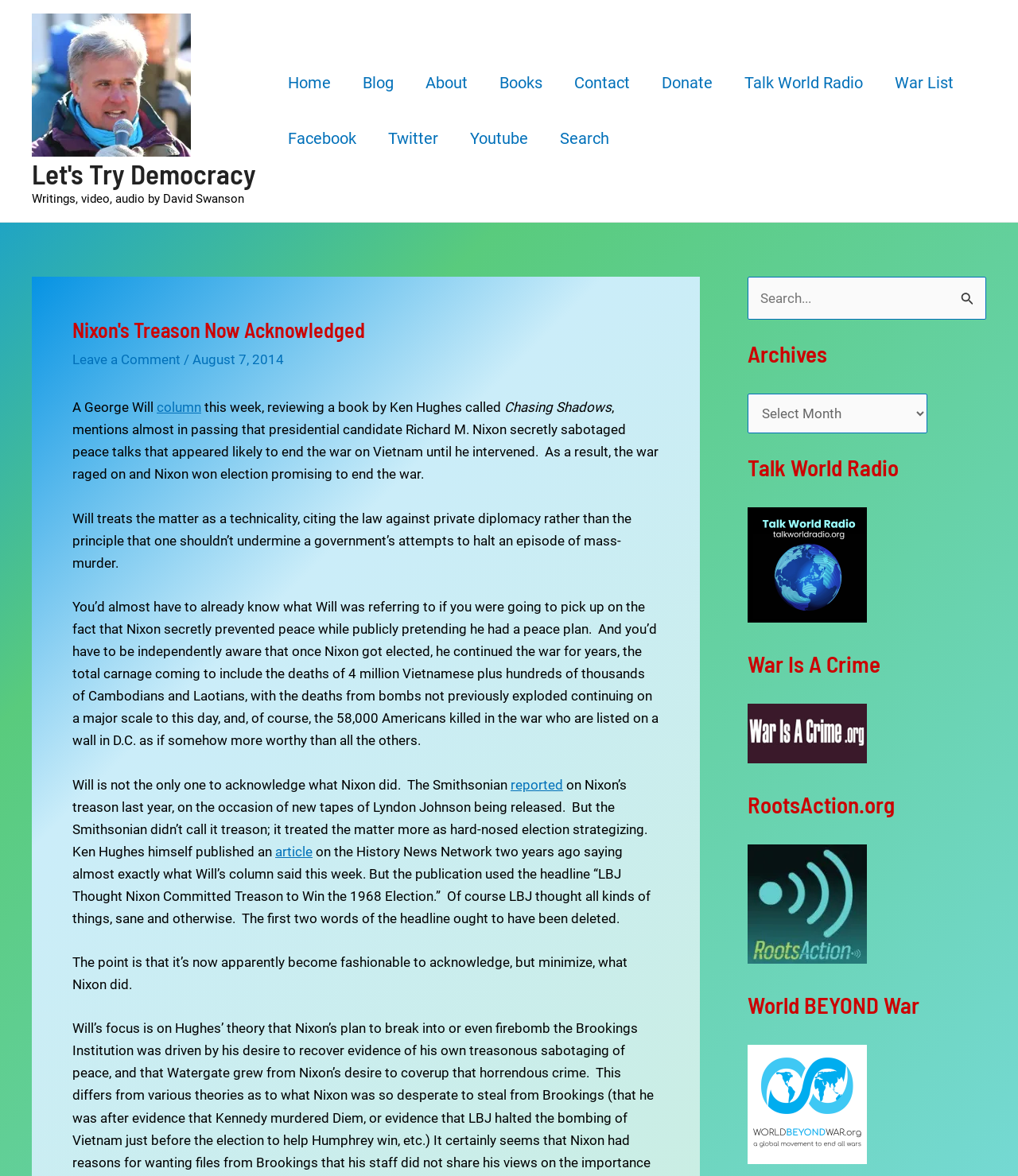Determine the bounding box coordinates of the region I should click to achieve the following instruction: "Search for something". Ensure the bounding box coordinates are four float numbers between 0 and 1, i.e., [left, top, right, bottom].

[0.734, 0.235, 0.969, 0.271]